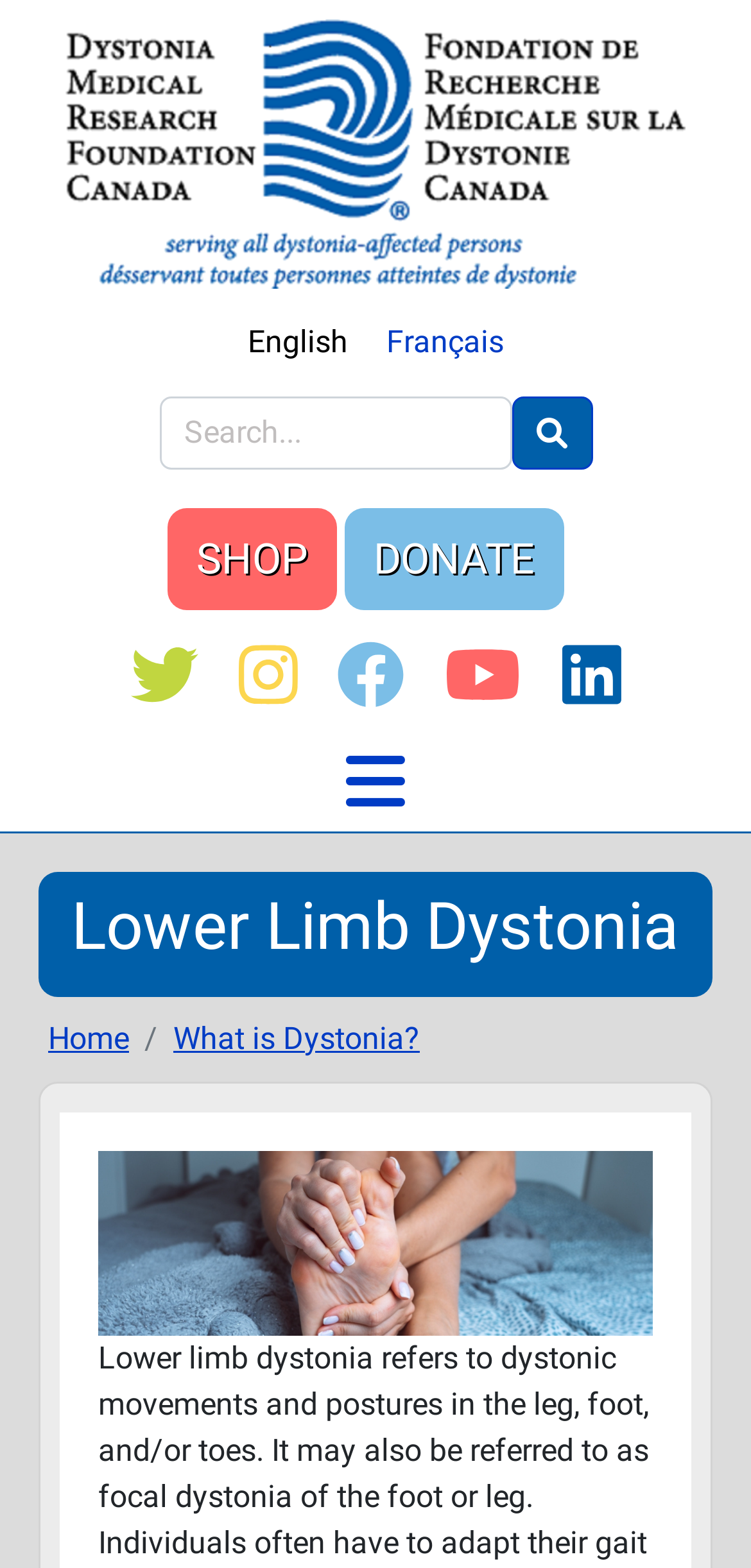Reply to the question with a single word or phrase:
What is the topic of the webpage?

Lower Limb Dystonia